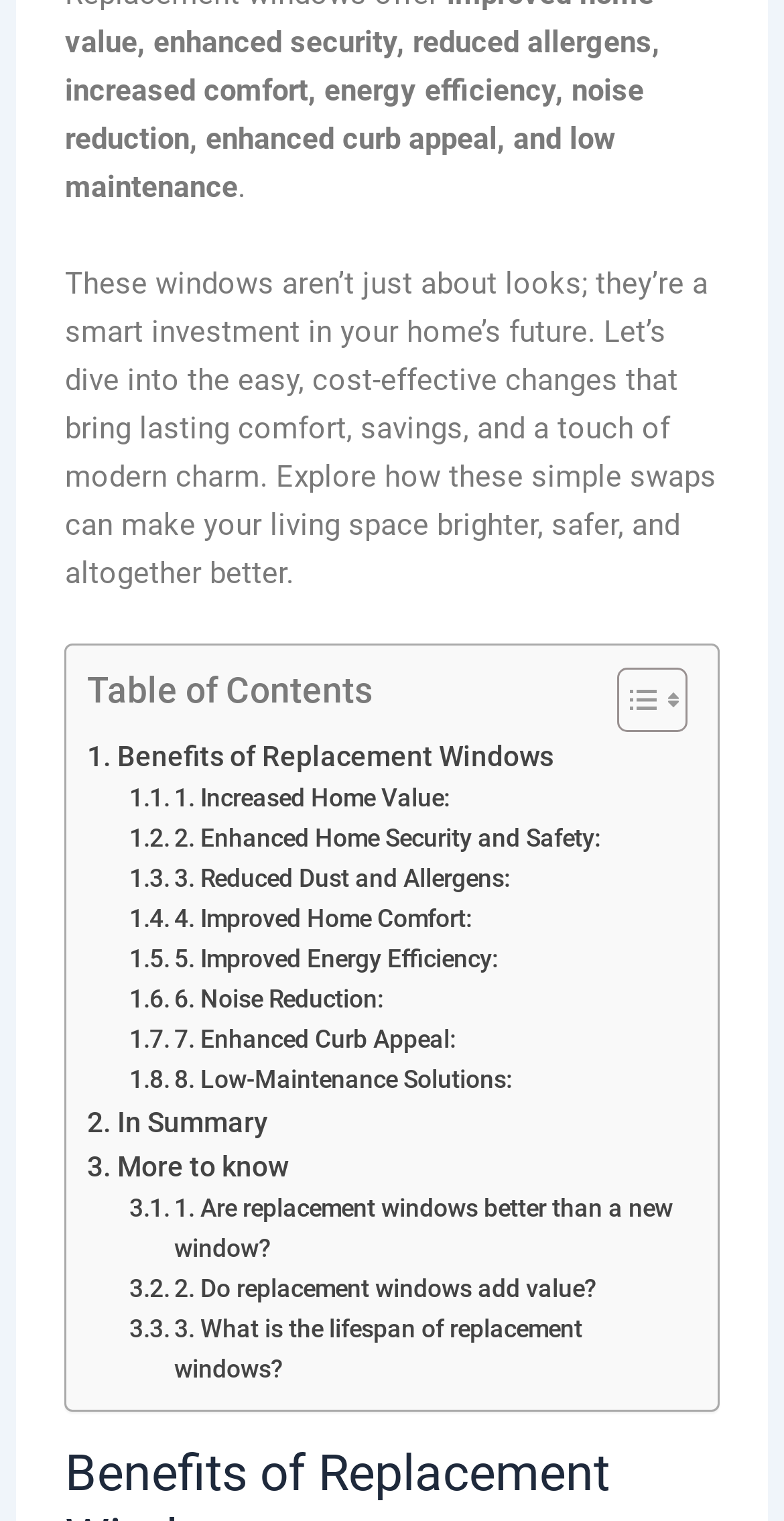Can you provide the bounding box coordinates for the element that should be clicked to implement the instruction: "Read in summary"?

[0.111, 0.723, 0.349, 0.752]